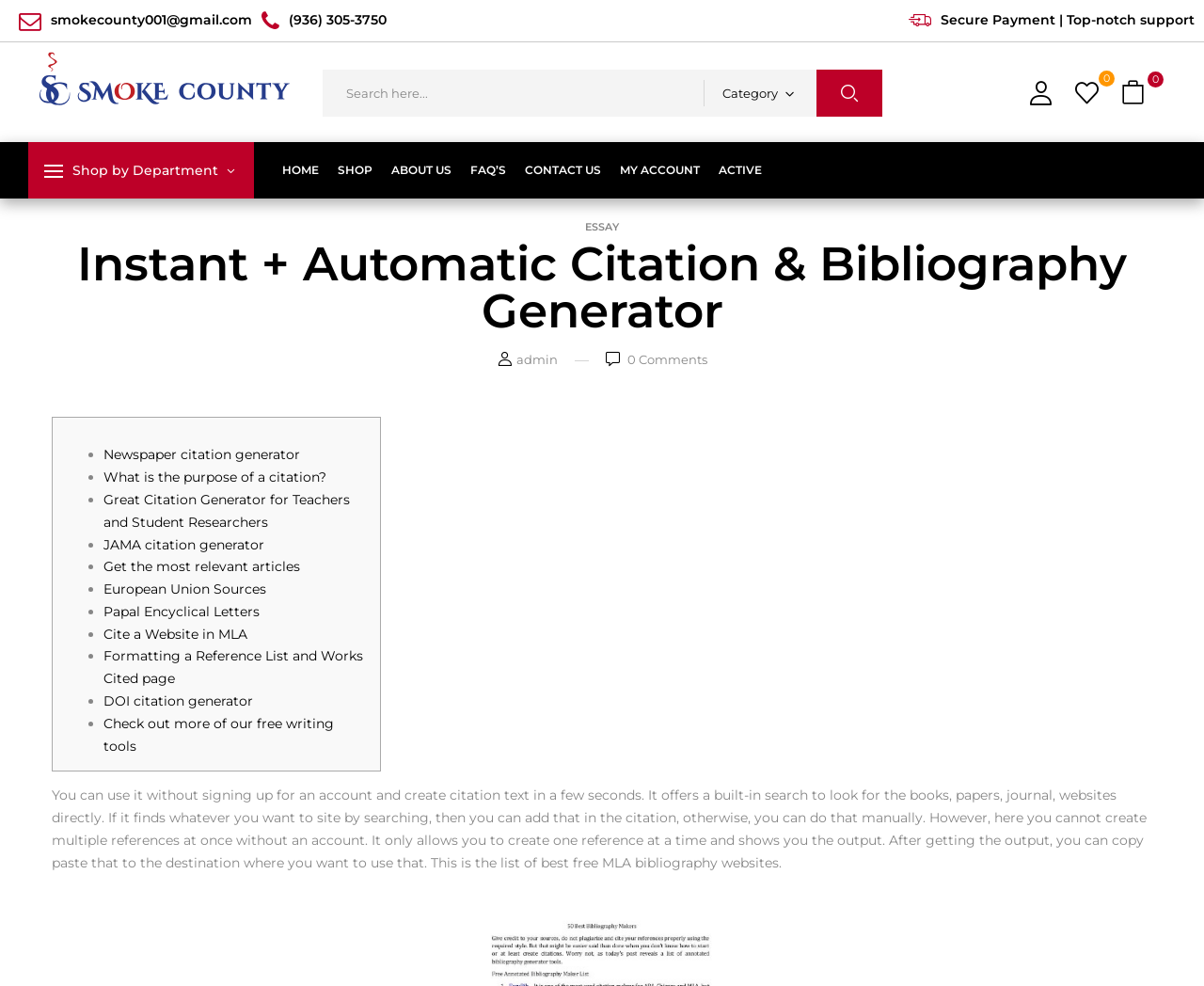How many types of citations can be generated? From the image, respond with a single word or brief phrase.

Multiple